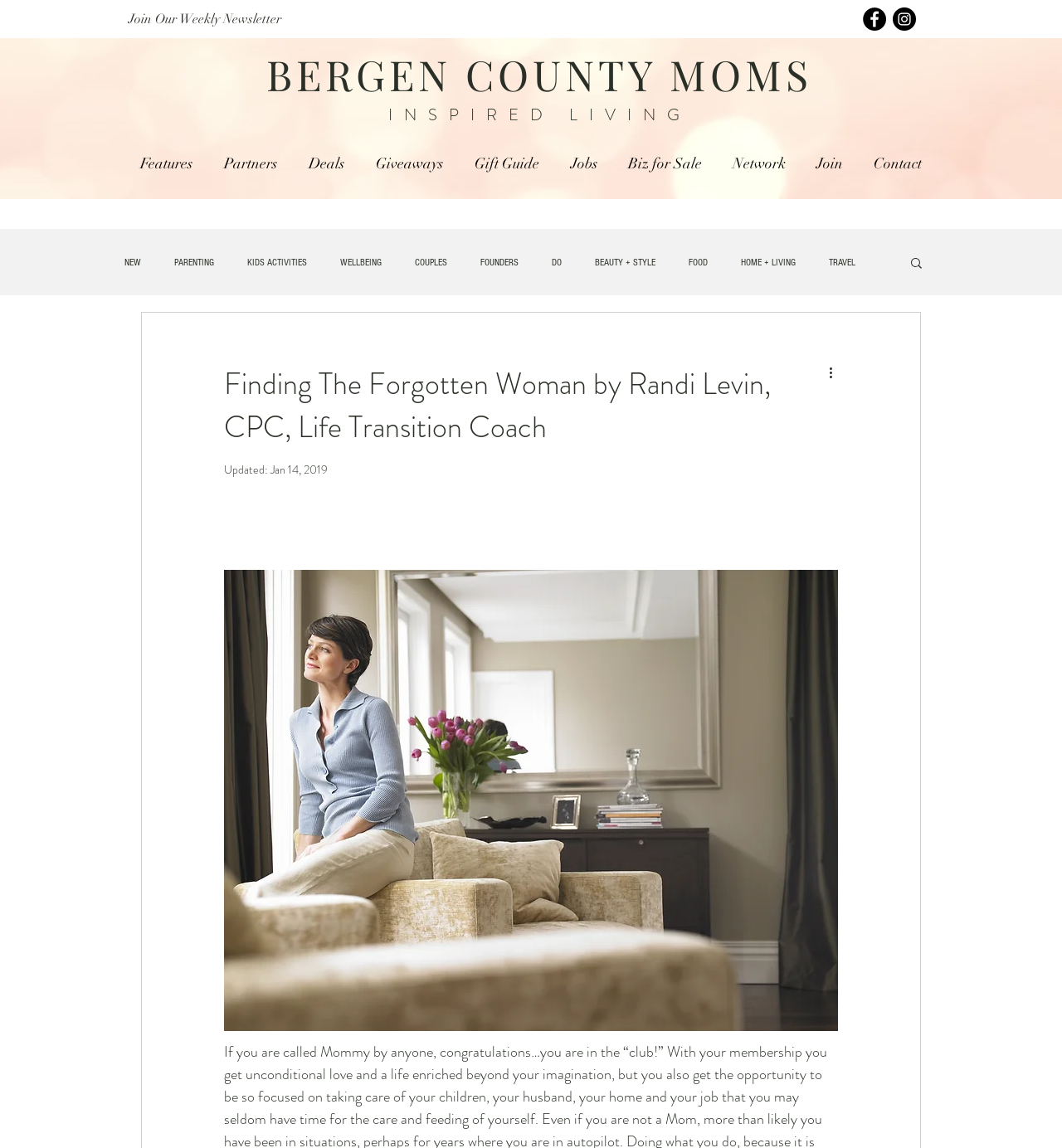Based on the element description Join, identify the bounding box of the UI element in the given webpage screenshot. The coordinates should be in the format (top-left x, top-left y, bottom-right x, bottom-right y) and must be between 0 and 1.

[0.754, 0.13, 0.808, 0.155]